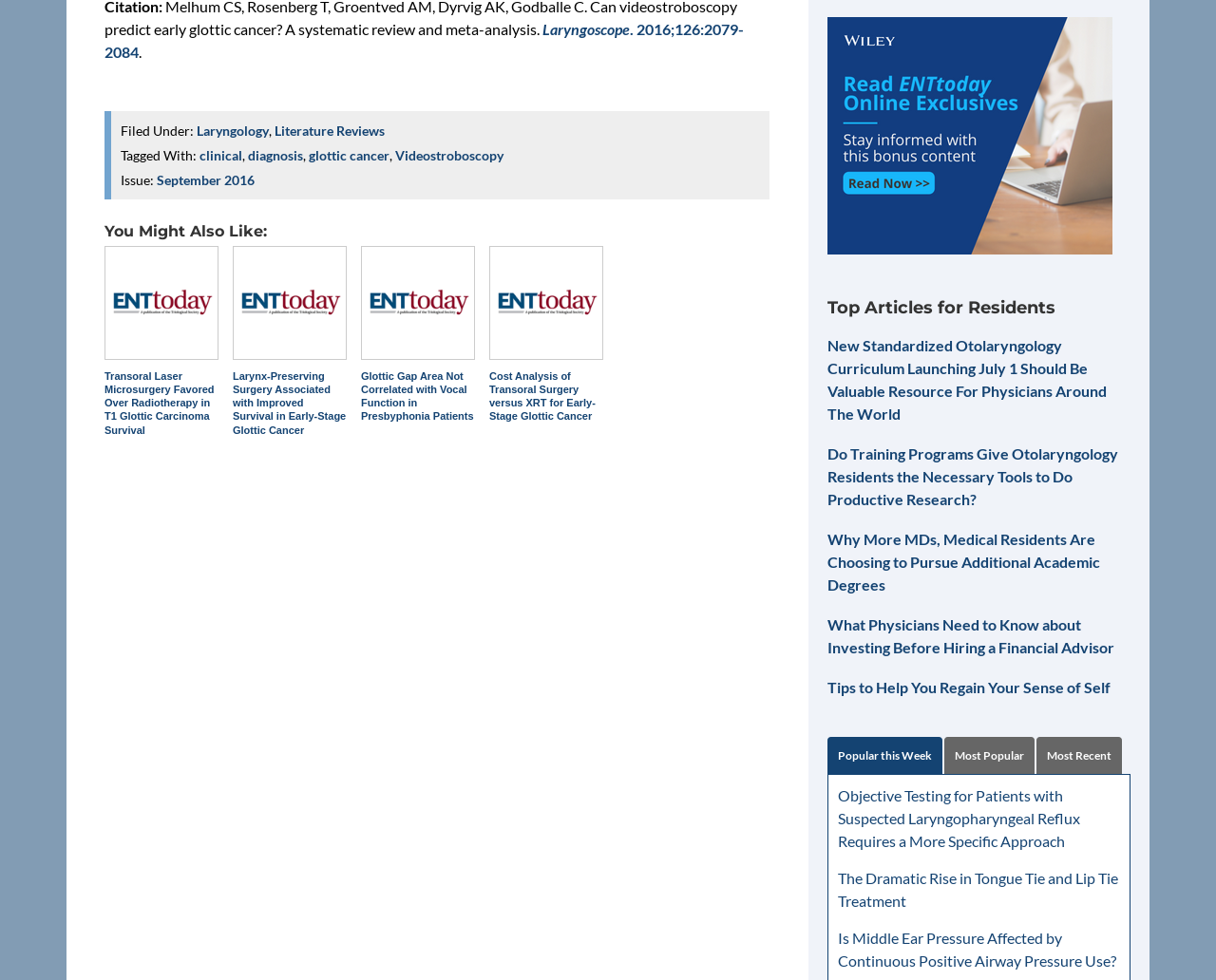What is the category of the article 'Transoral Laser Microsurgery Favored Over Radiotherapy in T1 Glottic Carcinoma Survival'?
Please answer the question with a detailed and comprehensive explanation.

I looked at the footer section and found the link 'Transoral Laser Microsurgery Favored Over Radiotherapy in T1 Glottic Carcinoma Survival' which is categorized under 'Laryngology'.